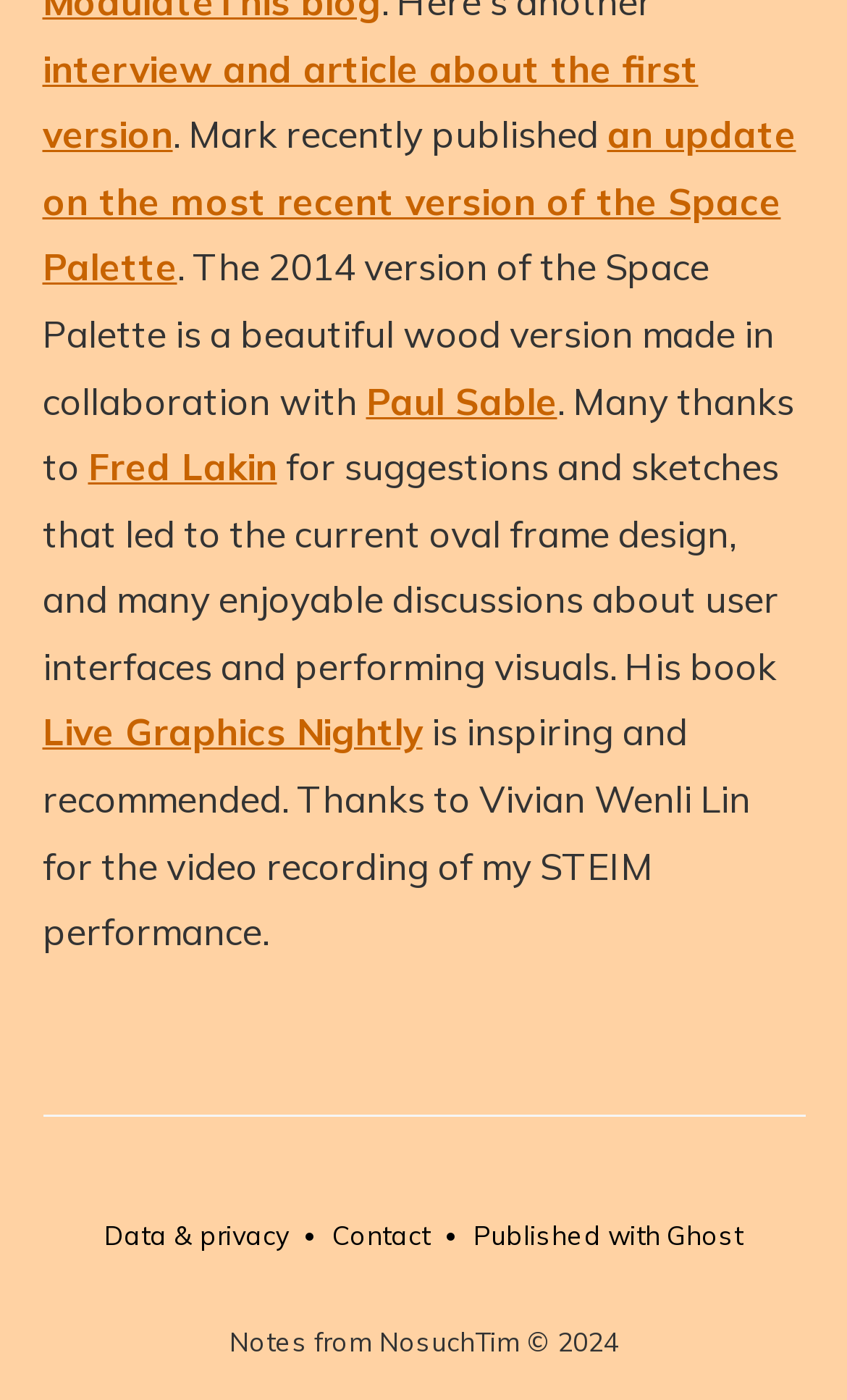Locate the UI element described by Paul Sable and provide its bounding box coordinates. Use the format (top-left x, top-left y, bottom-right x, bottom-right y) with all values as floating point numbers between 0 and 1.

[0.432, 0.269, 0.658, 0.302]